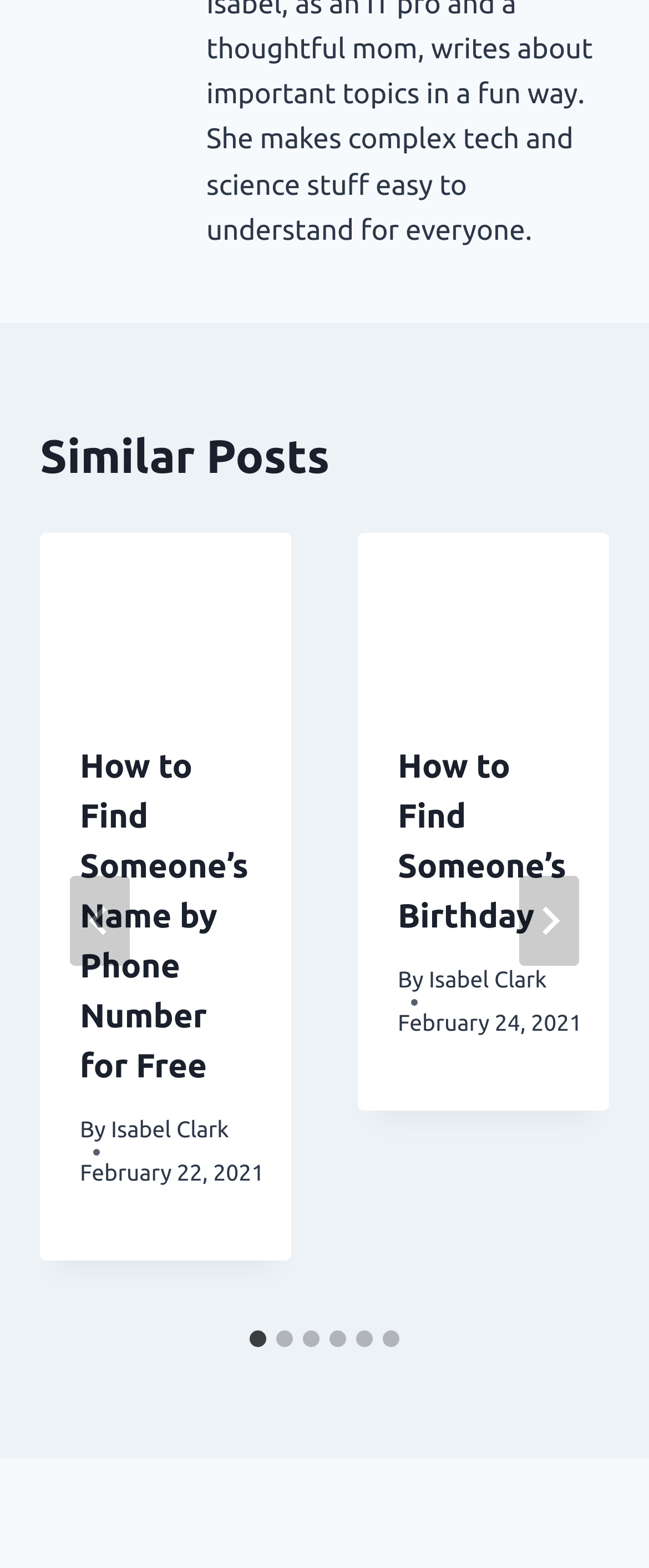Answer the question in a single word or phrase:
How many slides are there in total?

6